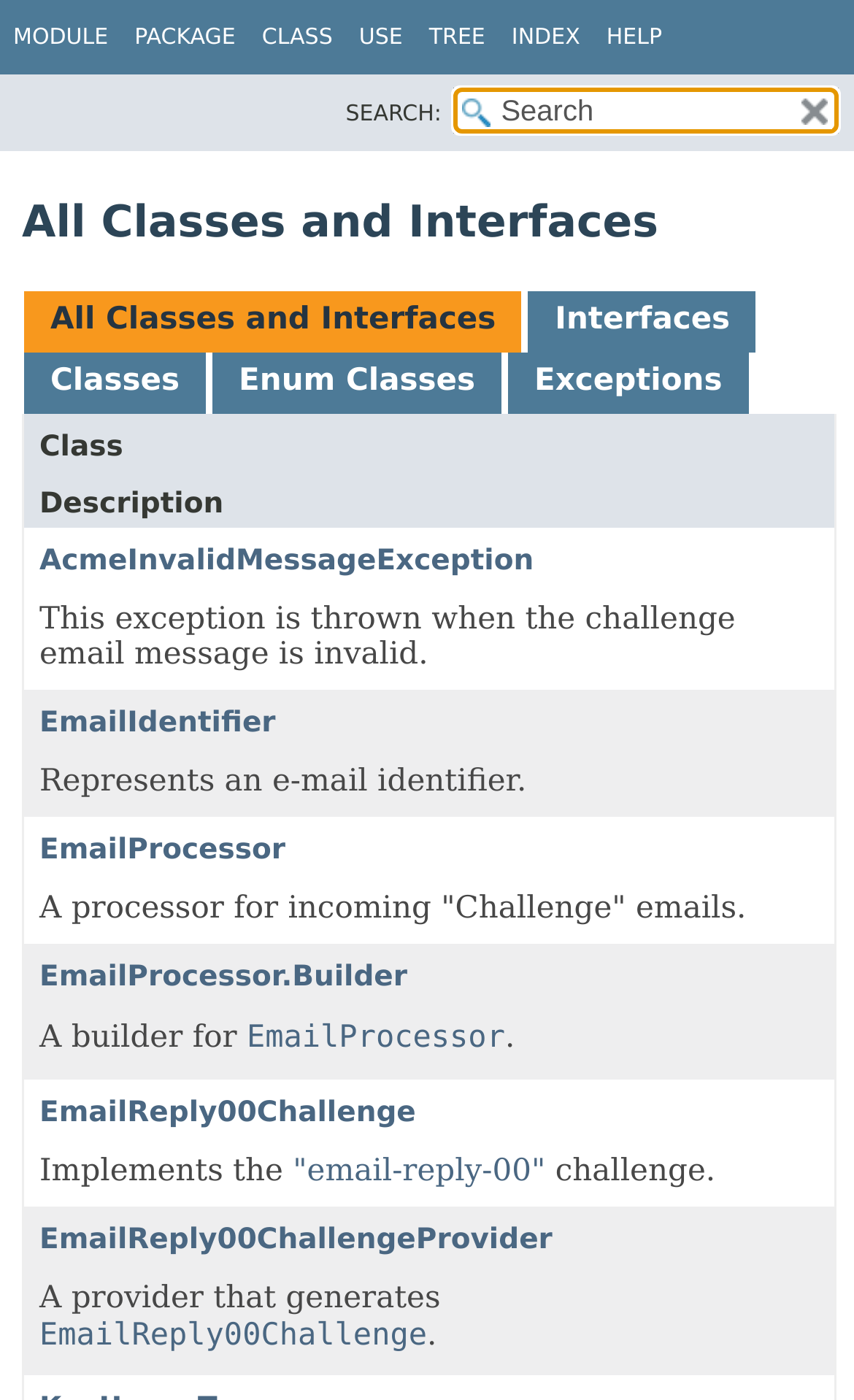Please indicate the bounding box coordinates of the element's region to be clicked to achieve the instruction: "get help". Provide the coordinates as four float numbers between 0 and 1, i.e., [left, top, right, bottom].

[0.71, 0.019, 0.775, 0.036]